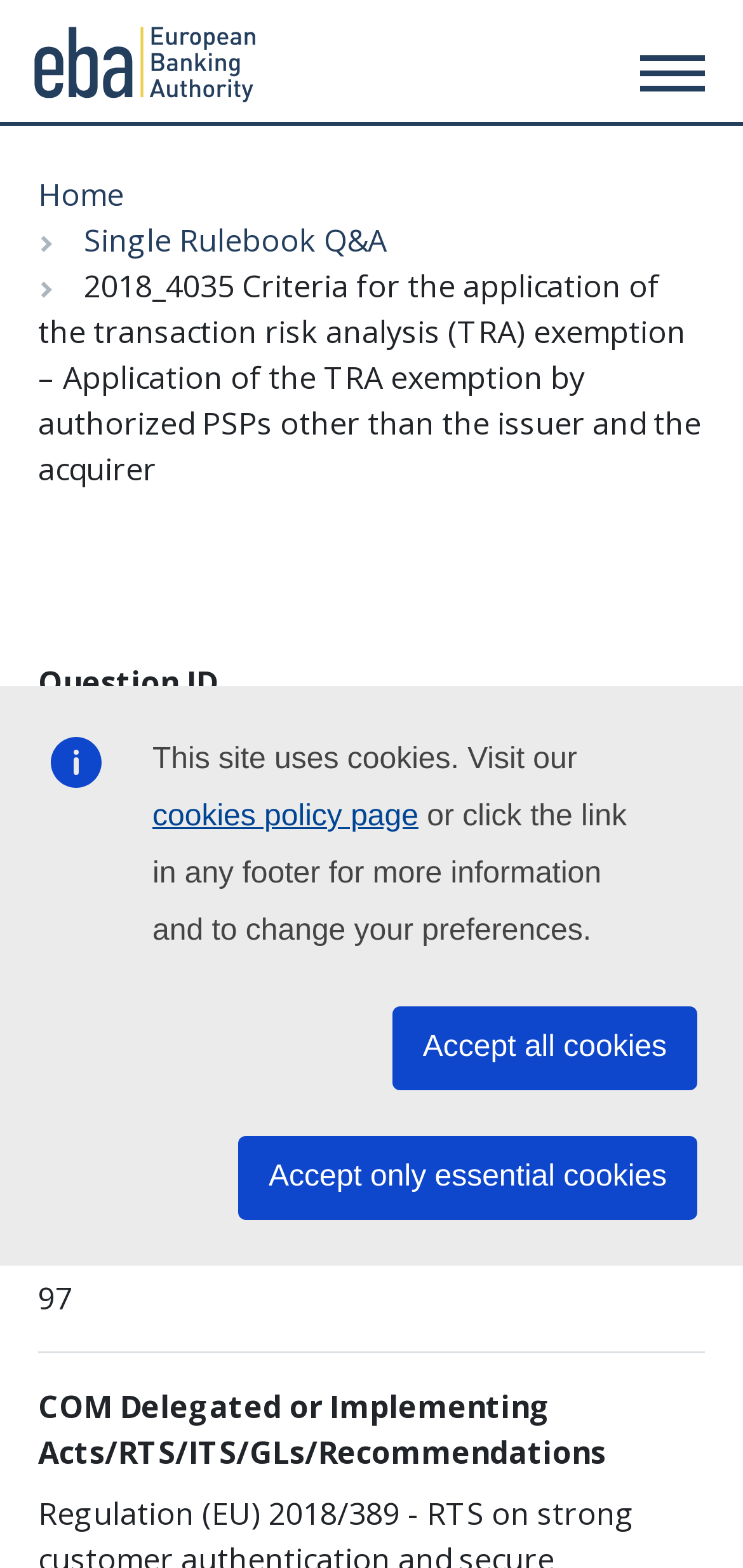What is the current page about?
Based on the image, provide a one-word or brief-phrase response.

Transaction risk analysis exemption